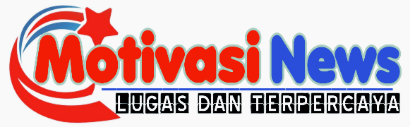What does the tagline 'Lugas dan Terpercaya' translate to?
Provide a comprehensive and detailed answer to the question.

The caption states that the tagline 'Lugas dan Terpercaya' translates to 'Clear and Reliable', which reinforces the publication's commitment to delivering straightforward and trustworthy news.